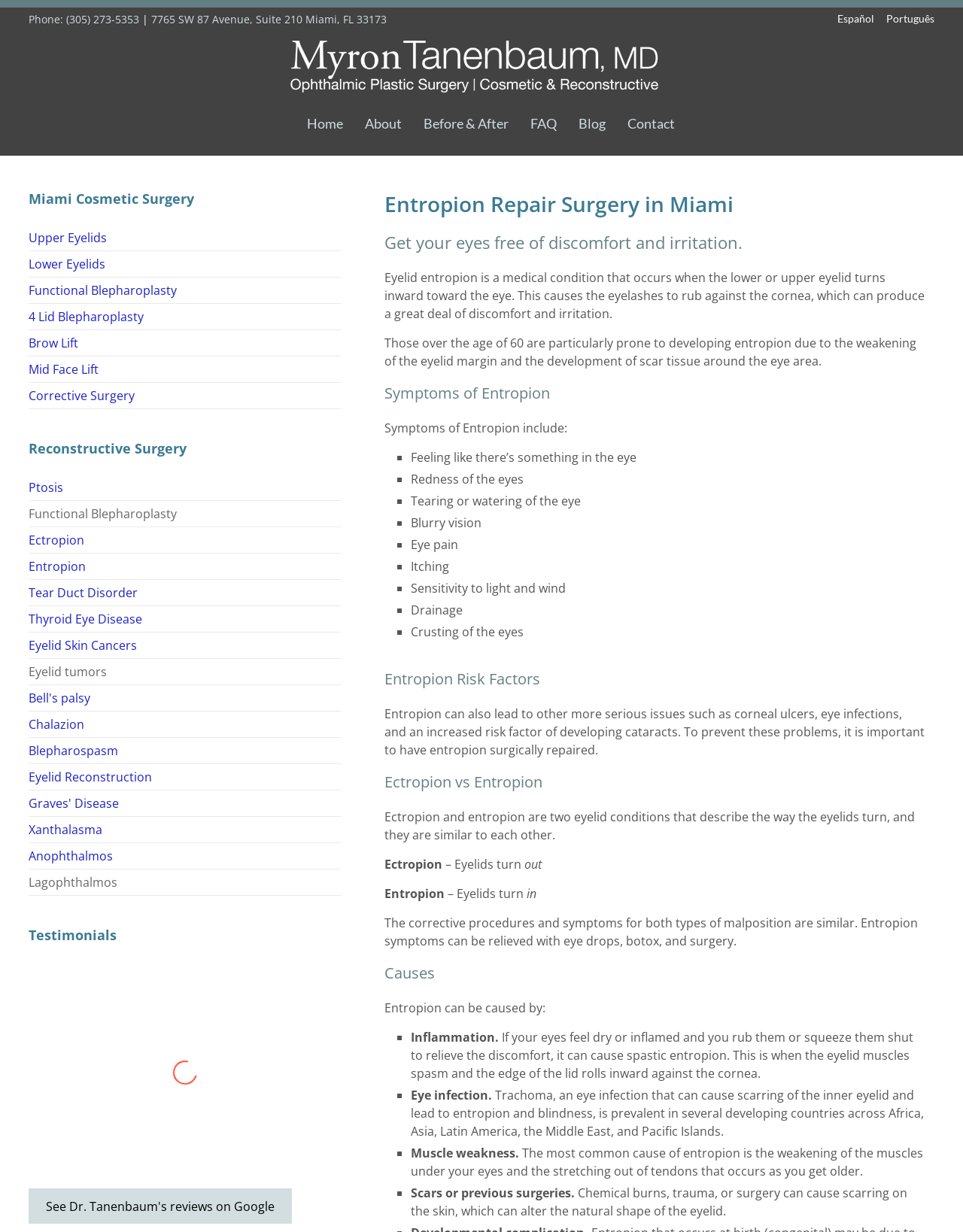Find the bounding box of the UI element described as follows: "4 Lid Blepharoplasty".

[0.03, 0.25, 0.15, 0.264]